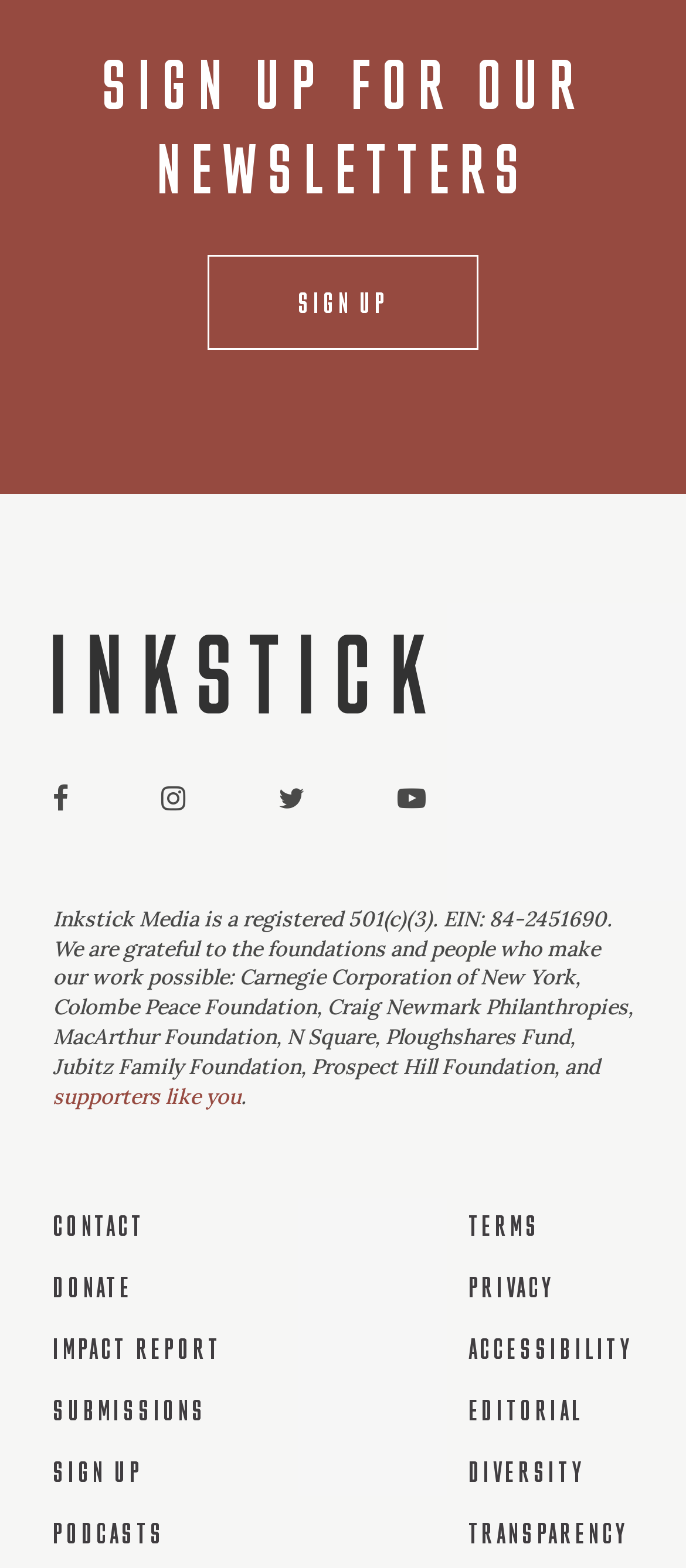Specify the bounding box coordinates of the element's area that should be clicked to execute the given instruction: "Sign up for newsletters". The coordinates should be four float numbers between 0 and 1, i.e., [left, top, right, bottom].

[0.303, 0.163, 0.697, 0.223]